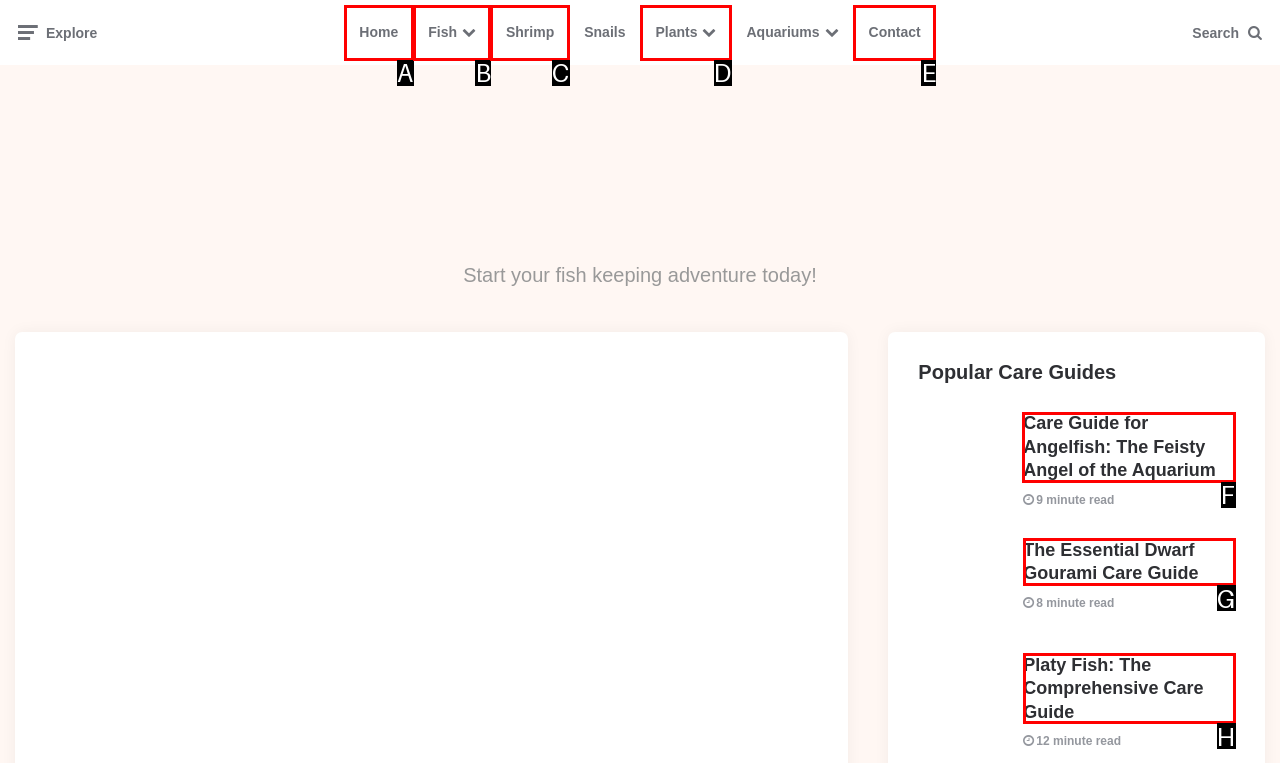Identify the HTML element I need to click to complete this task: Browse Multimedia software Provide the option's letter from the available choices.

None